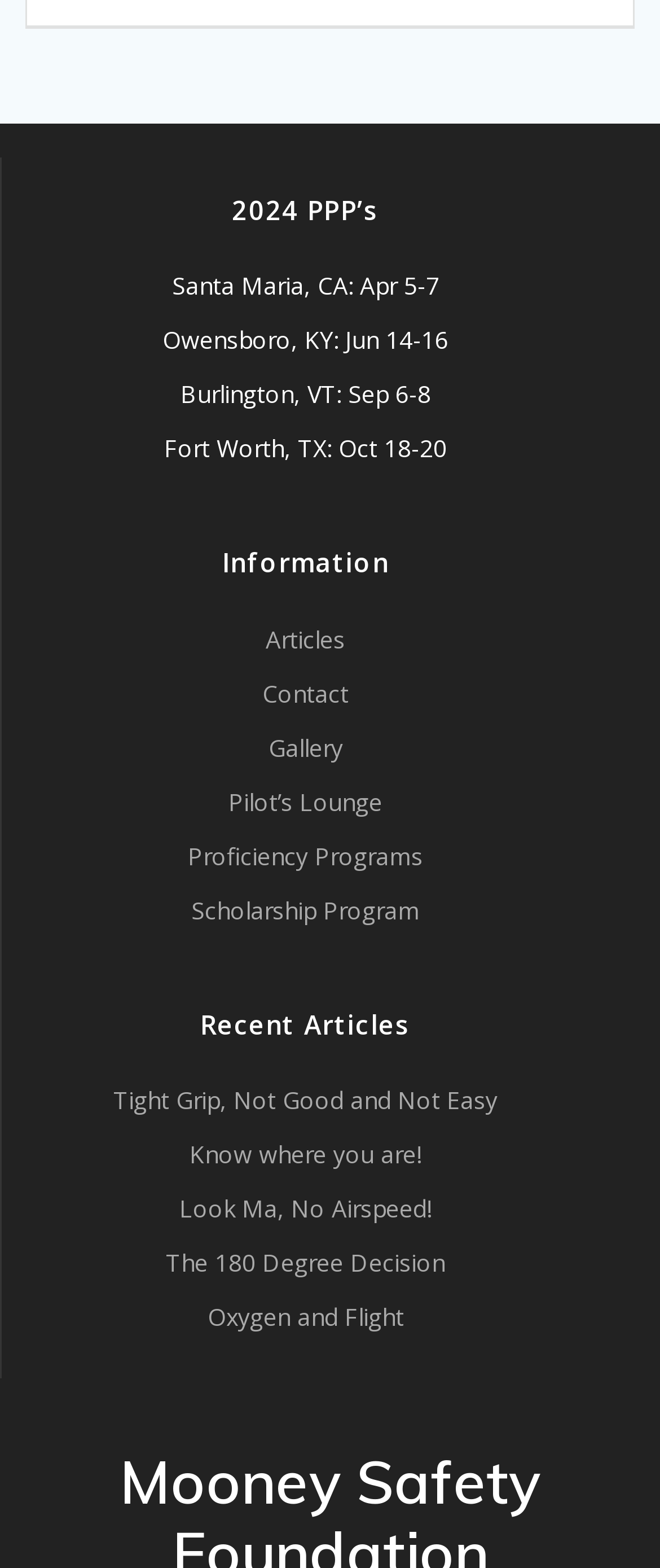Determine the bounding box coordinates of the clickable area required to perform the following instruction: "Learn about the scholarship program". The coordinates should be represented as four float numbers between 0 and 1: [left, top, right, bottom].

[0.29, 0.57, 0.636, 0.591]